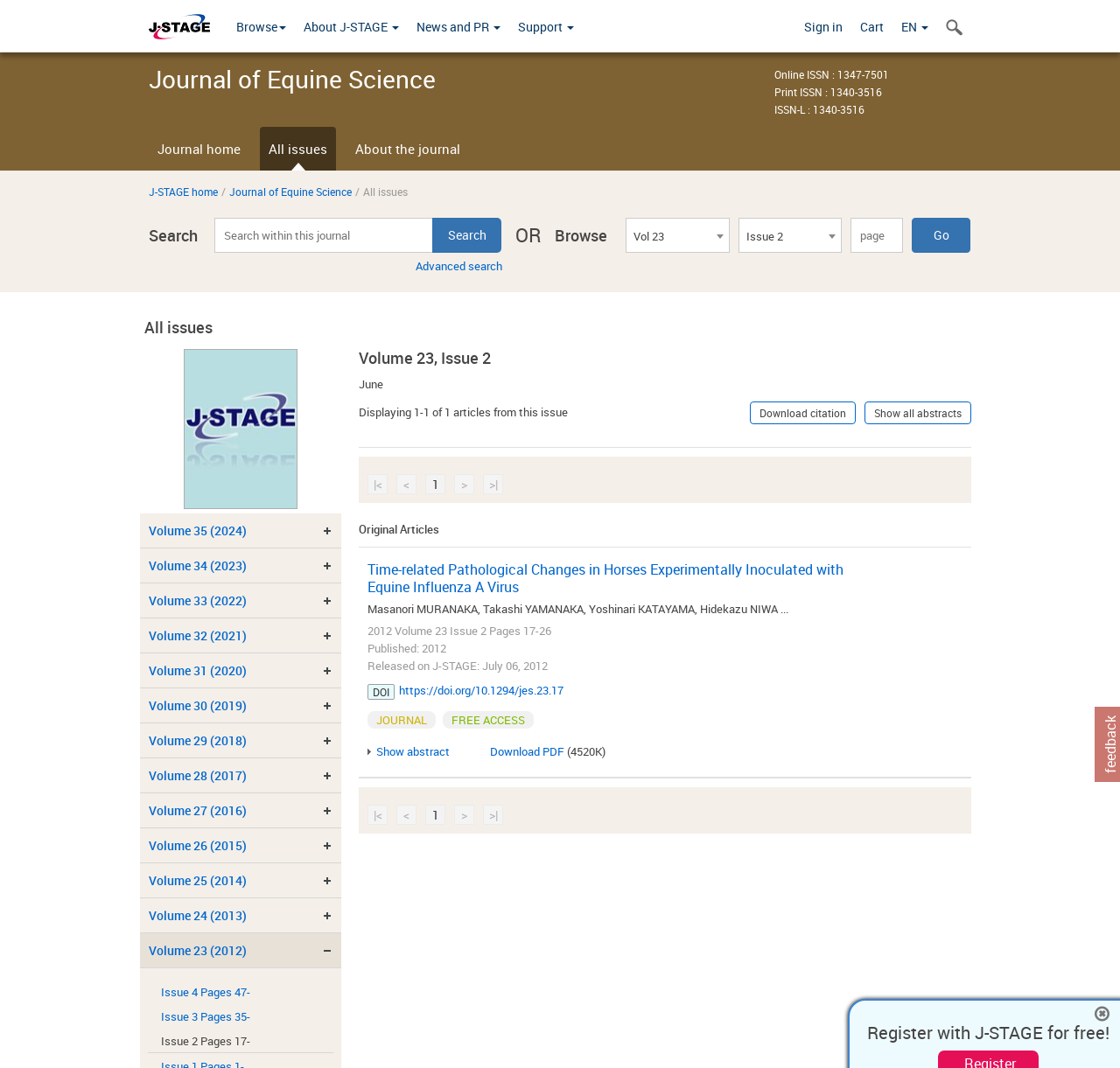Locate the bounding box coordinates of the item that should be clicked to fulfill the instruction: "Select Volume 23".

[0.559, 0.204, 0.651, 0.237]